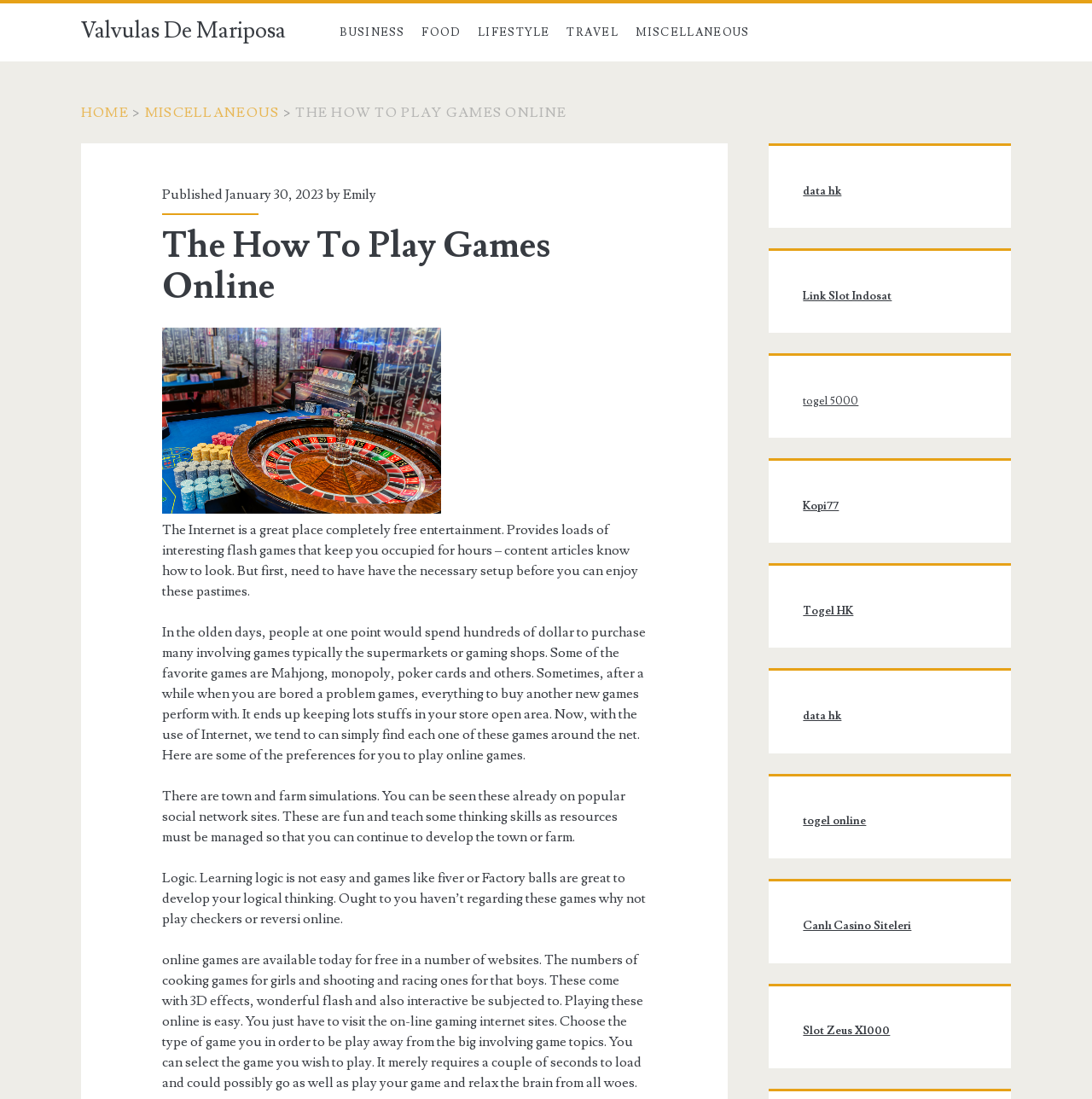From the element description data hk, predict the bounding box coordinates of the UI element. The coordinates must be specified in the format (top-left x, top-left y, bottom-right x, bottom-right y) and should be within the 0 to 1 range.

[0.735, 0.645, 0.771, 0.658]